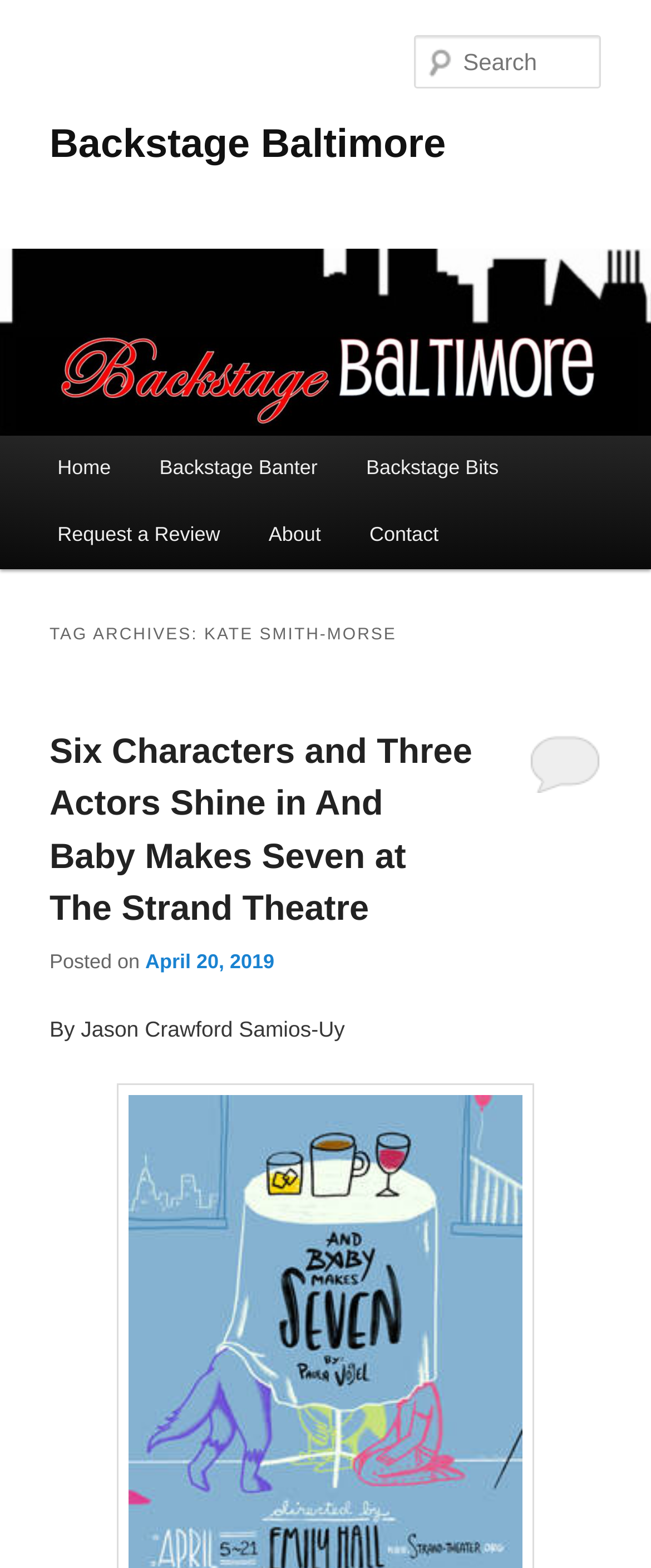Determine the bounding box of the UI component based on this description: "parent_node: Search name="s" placeholder="Search"". The bounding box coordinates should be four float values between 0 and 1, i.e., [left, top, right, bottom].

[0.637, 0.022, 0.924, 0.057]